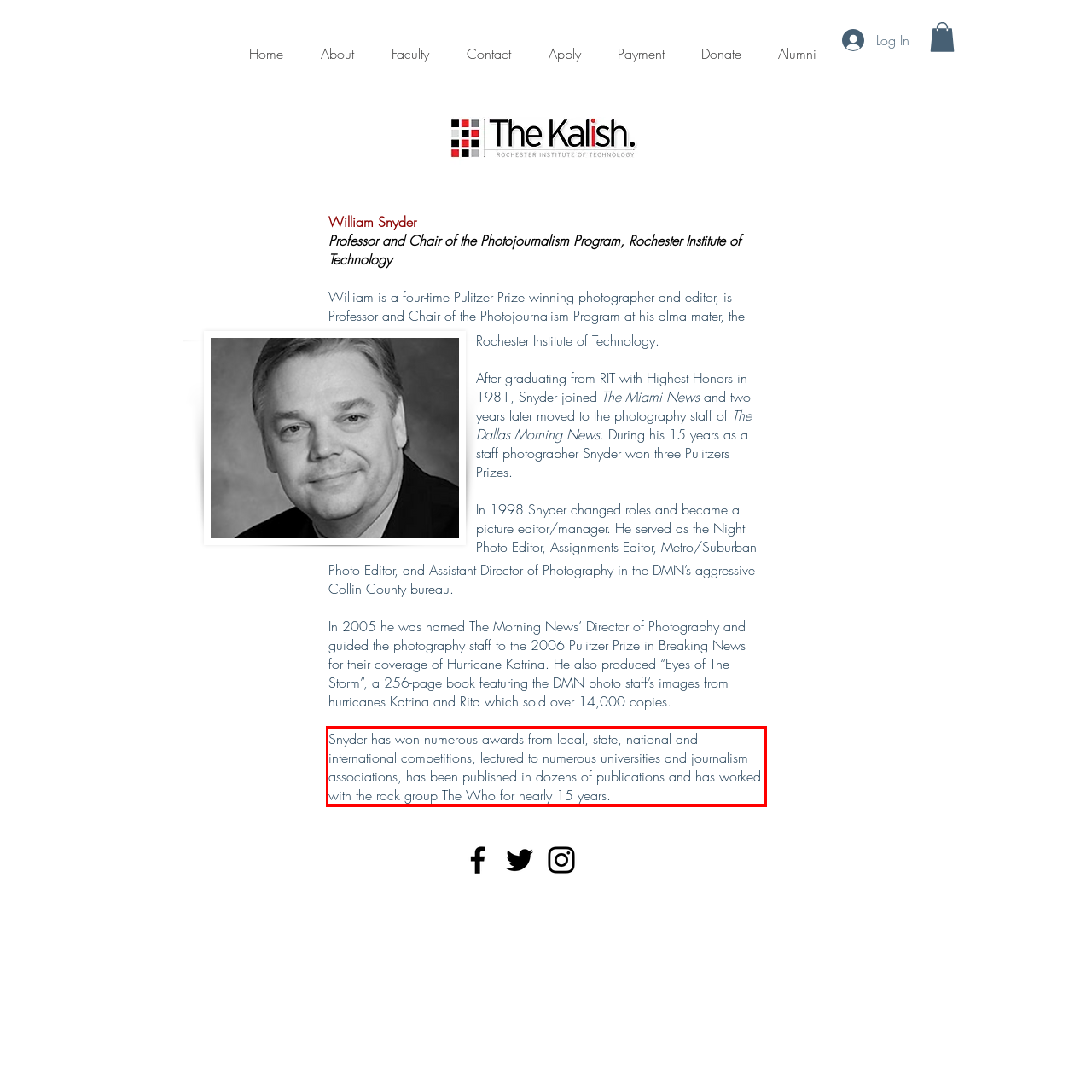From the given screenshot of a webpage, identify the red bounding box and extract the text content within it.

Snyder has won numerous awards from local, state, national and international competitions, lectured to numerous universities and journalism associations, has been published in dozens of publications and has worked with the rock group The Who for nearly 15 years.